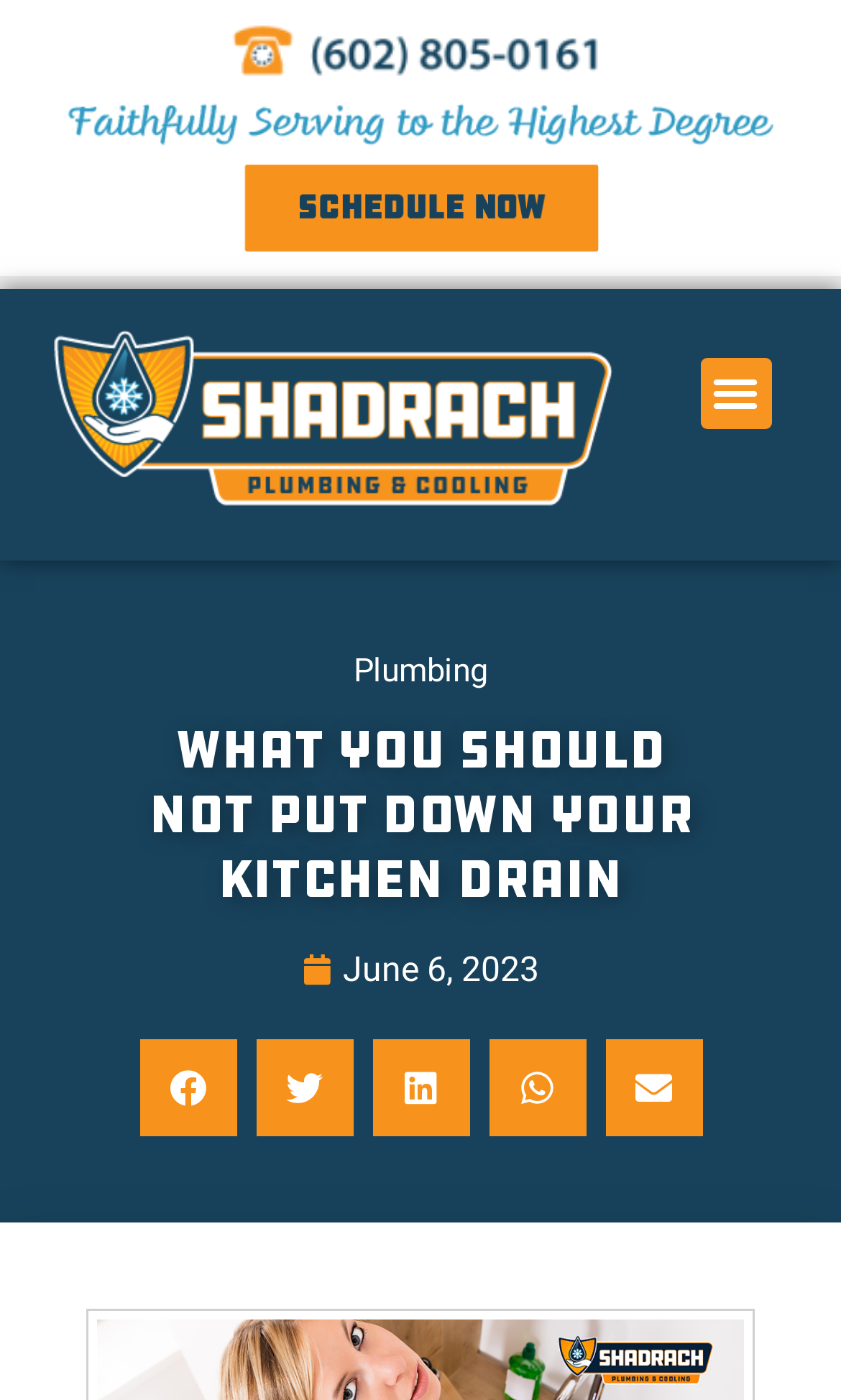Summarize the webpage with a detailed and informative caption.

The webpage appears to be about kitchen drain maintenance, specifically providing tips on what not to put down your kitchen drain. At the top, there is a phone icon with a link to call, situated near the center of the page. Next to it, a "SCHEDULE NOW" link is prominently displayed. 

On the top-right corner, a "Menu Toggle" button is located, which is currently not expanded. Below the phone icon, there is a link with no text, possibly a logo or an image link. 

The main content of the page starts with a heading "What You Should Not Put Down Your Kitchen Drain", which is positioned roughly in the middle of the page. Below this heading, there is a link to a "Plumbing" page, situated on the left side of the page. 

Further down, a date "June 6, 2023" is displayed, accompanied by a time element. The bottom section of the page features a row of social media sharing buttons, including Facebook, Twitter, LinkedIn, WhatsApp, and email, aligned horizontally and centered on the page.